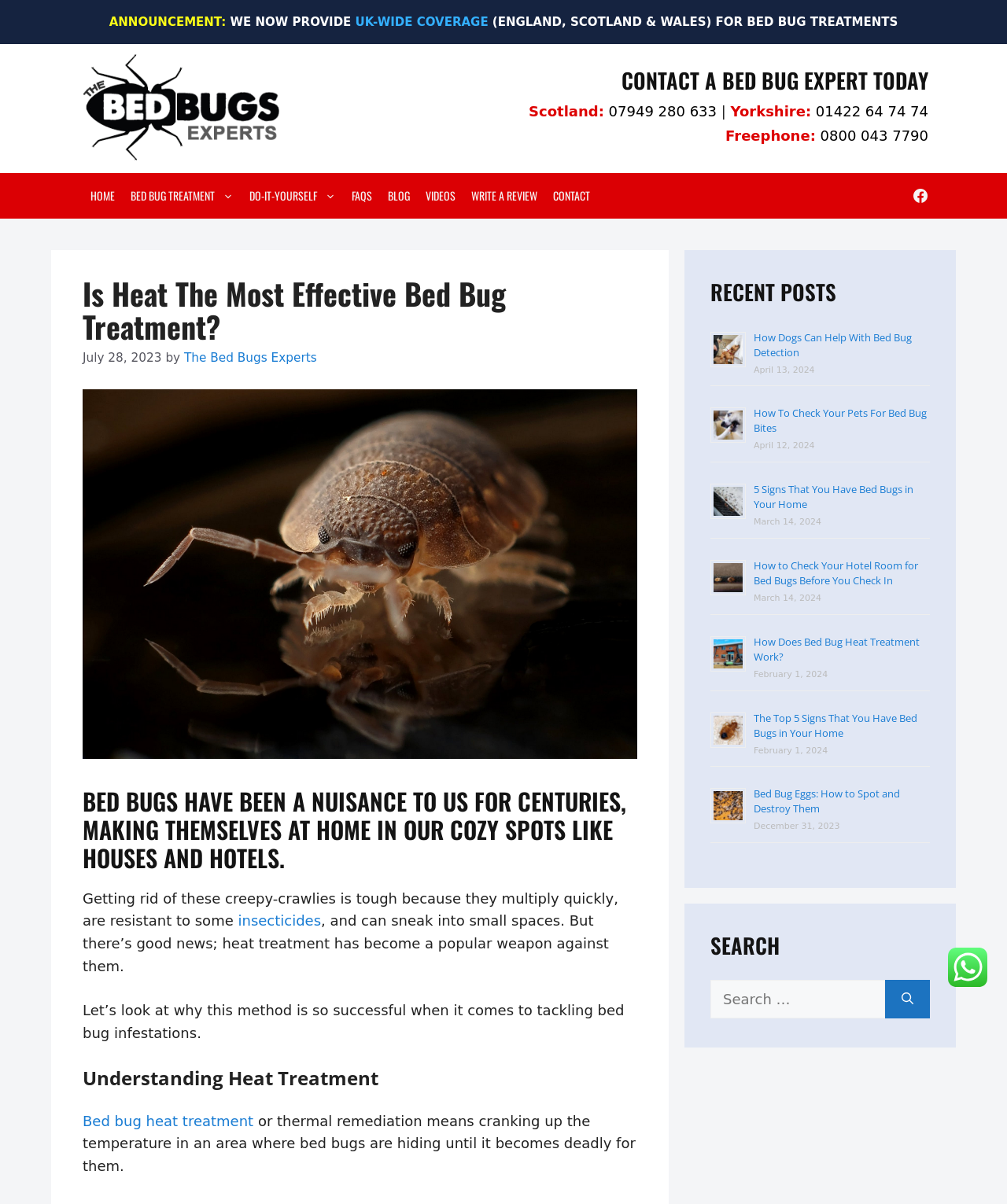What is the topic of the article with the heading 'How Dogs Can Help With Bed Bug Detection'?
Use the information from the screenshot to give a comprehensive response to the question.

The article with the heading 'How Dogs Can Help With Bed Bug Detection' is about how dogs can be used to detect bed bugs, as indicated by the heading and the image associated with it.